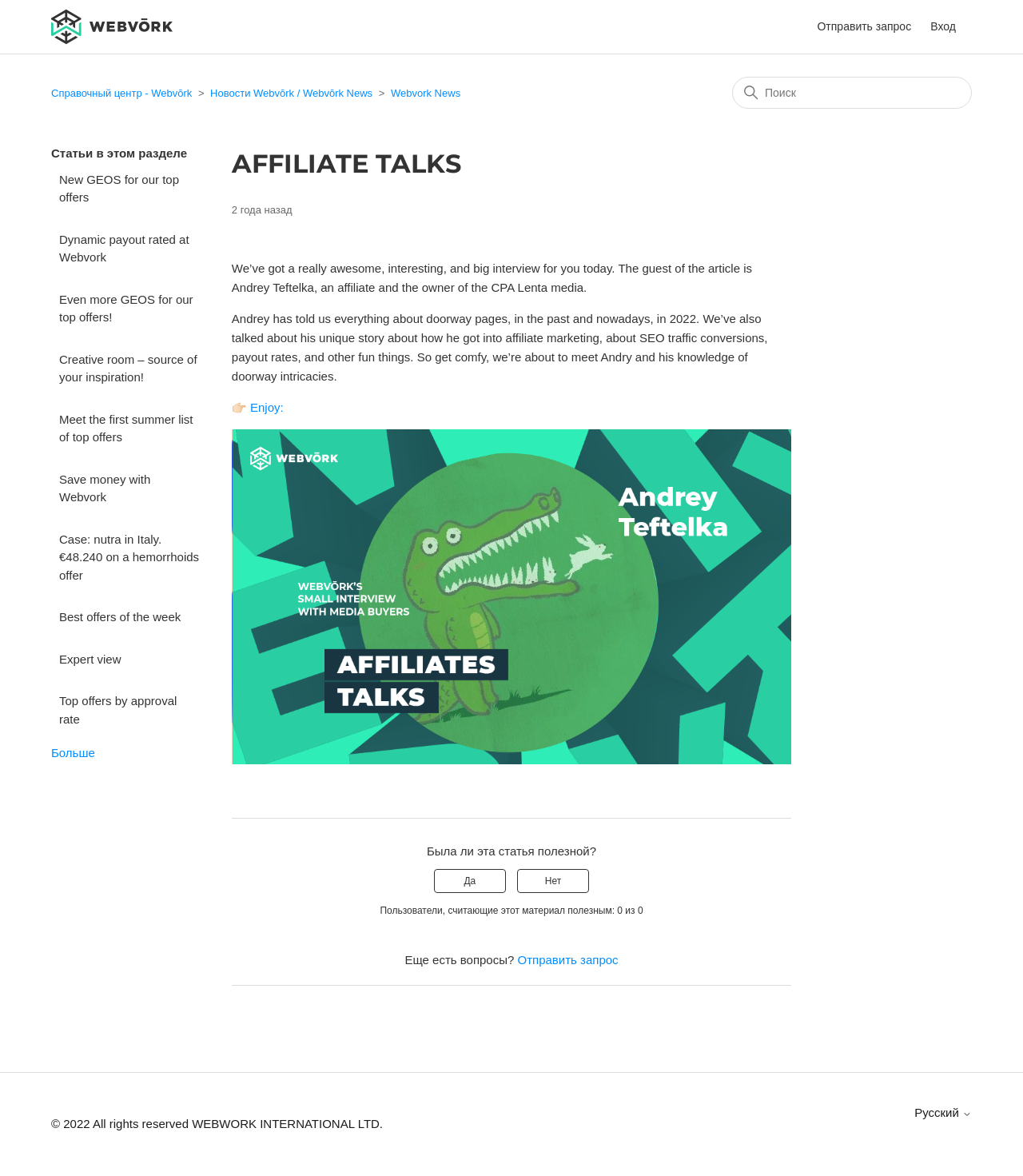Highlight the bounding box coordinates of the region I should click on to meet the following instruction: "Go to the main page".

[0.05, 0.016, 0.169, 0.028]